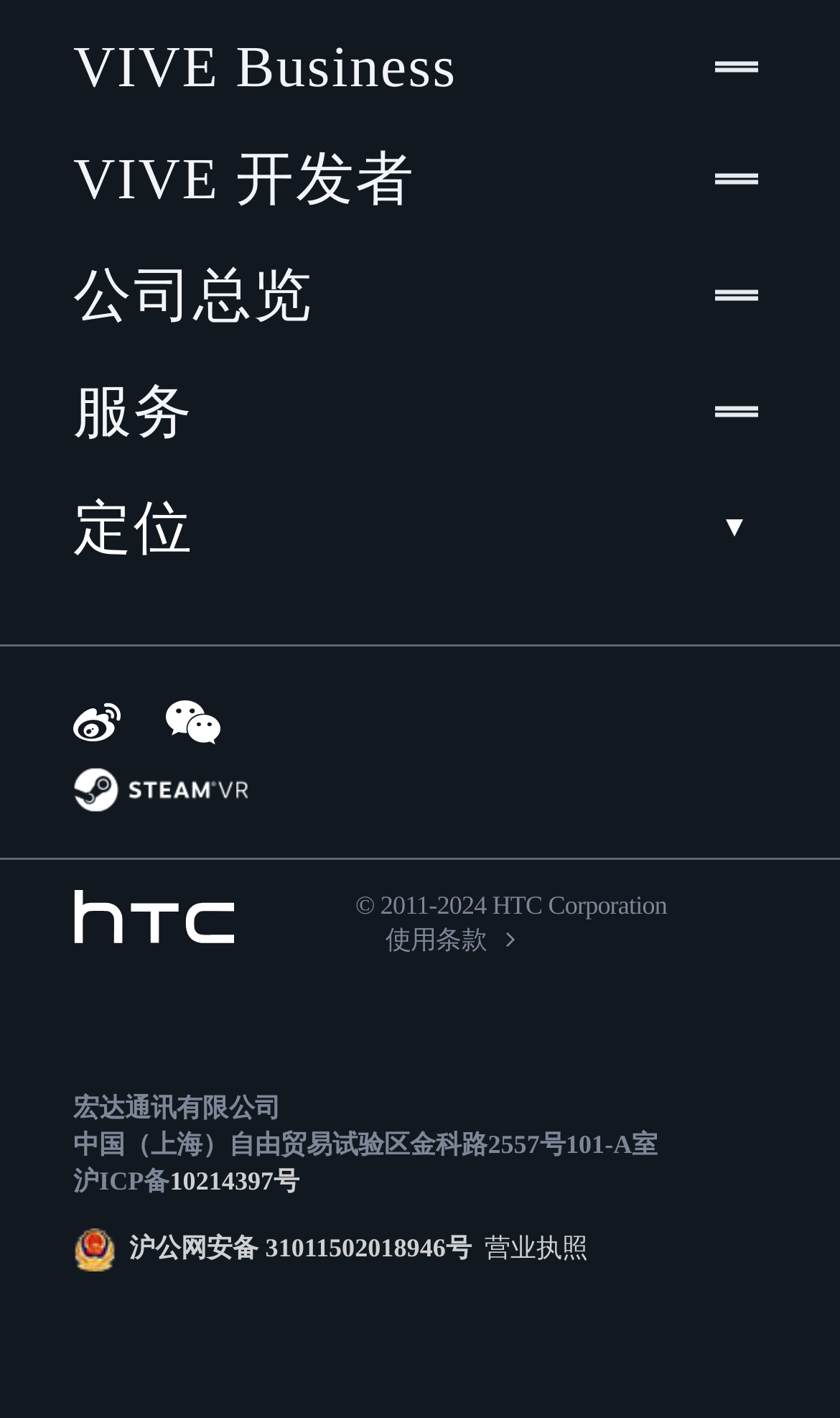What is the company name?
Using the information from the image, provide a comprehensive answer to the question.

The company name can be found at the bottom of the webpage, where it says '© 2011-2024 HTC Corporation'.